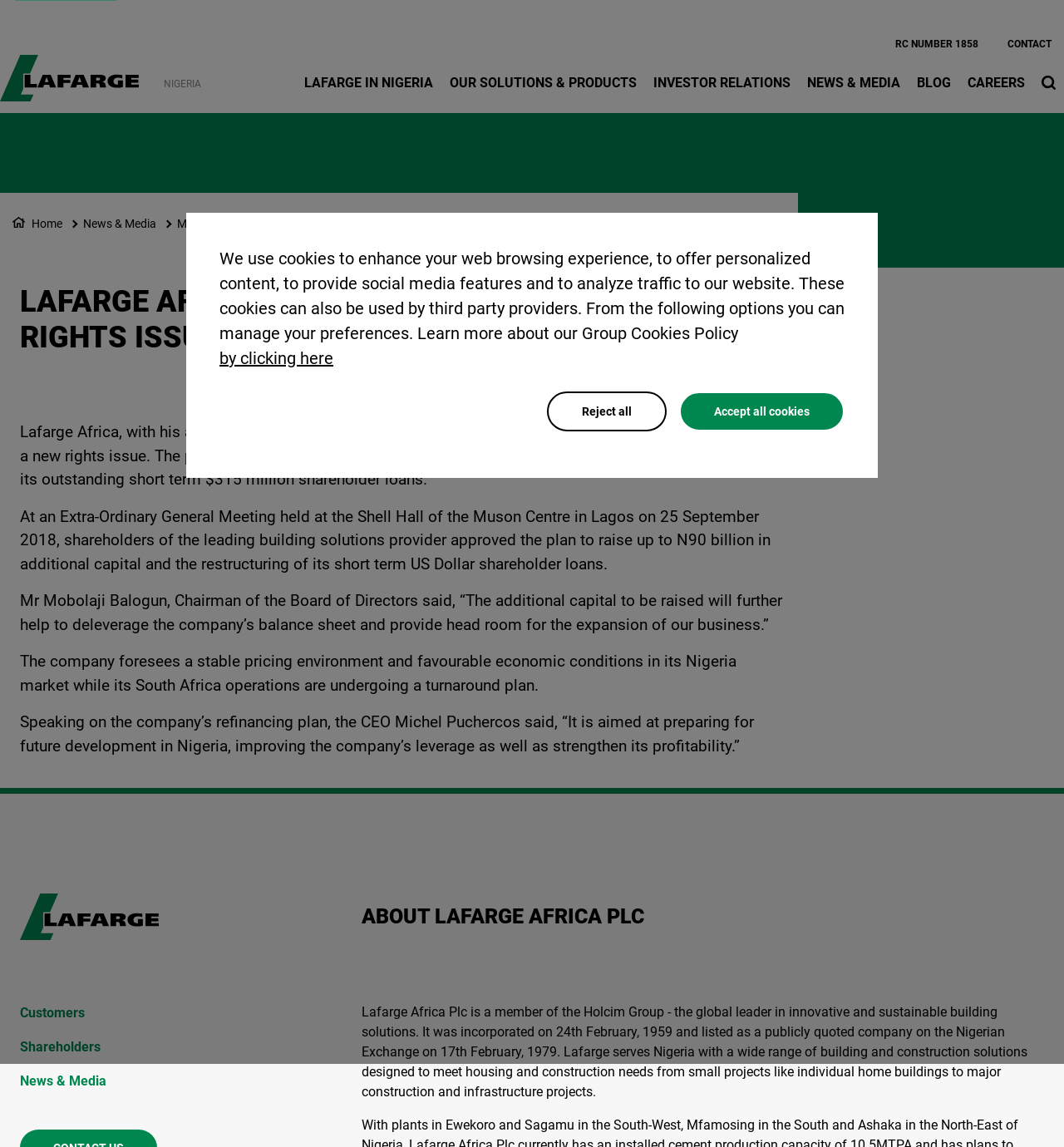How much will Lafarge Africa raise via Rights Issue?
Please describe in detail the information shown in the image to answer the question.

According to the article, Lafarge Africa plans to raise up to N90 billion in additional capital via a Rights Issue, which is mentioned in the second paragraph of the article.